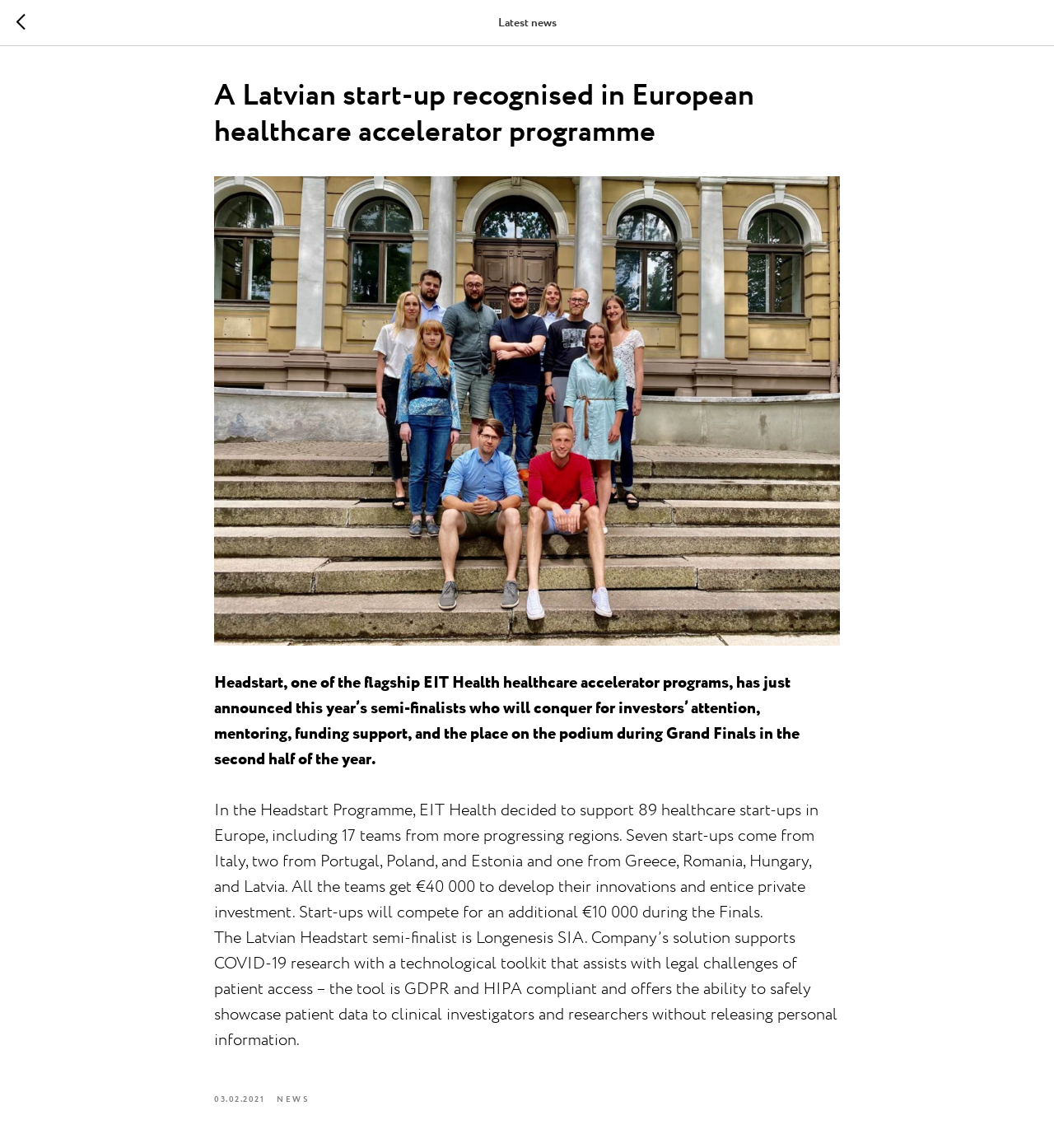Provide a brief response to the question below using a single word or phrase: 
When was the article published?

03.02.2021